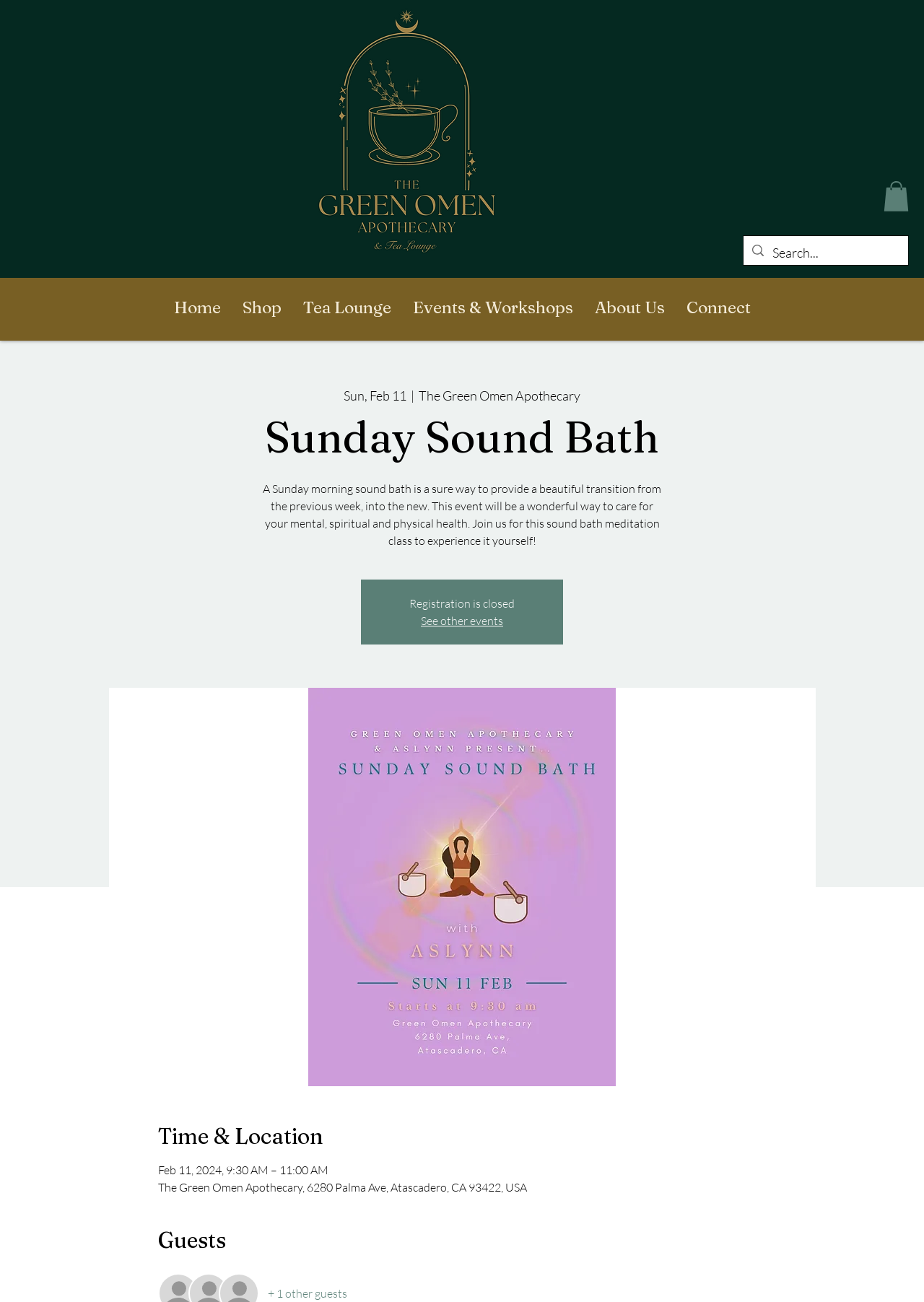Can you provide the bounding box coordinates for the element that should be clicked to implement the instruction: "Read about financial health"?

None